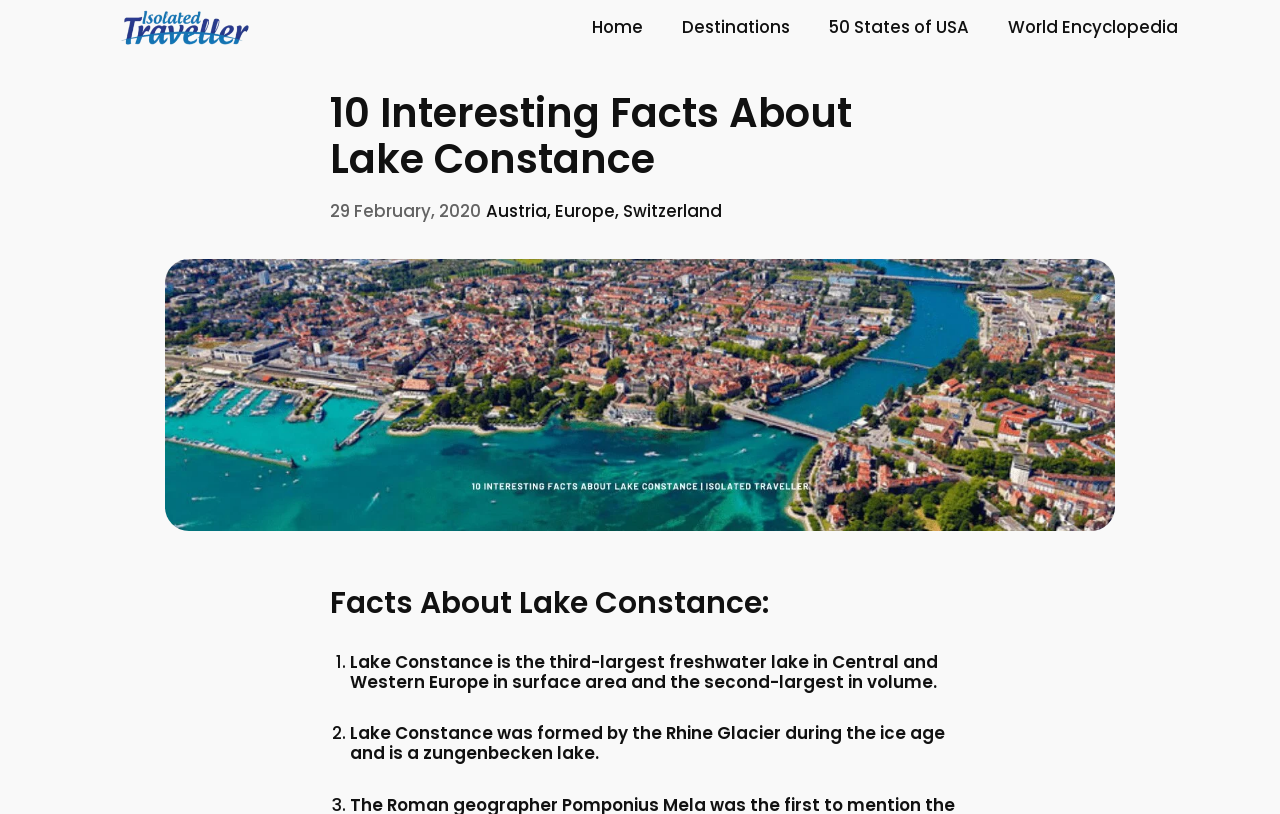Which countries are mentioned in the article about Lake Constance?
We need a detailed and exhaustive answer to the question. Please elaborate.

I found this answer by looking at the links next to the heading '10 Interesting Facts About Lake Constance', which mention 'Austria', 'Europe', and 'Switzerland'.